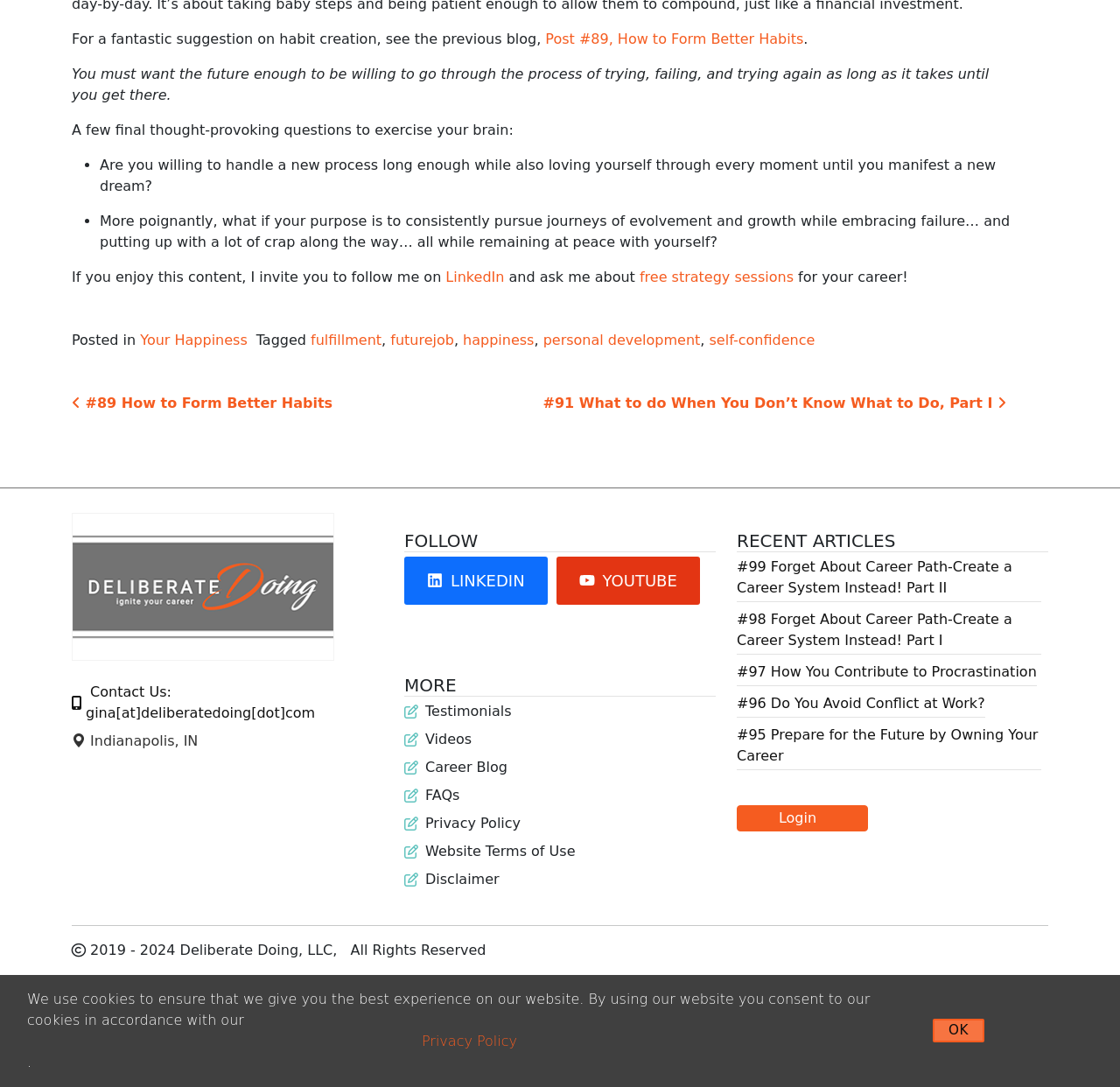Can you find the bounding box coordinates for the element that needs to be clicked to execute this instruction: "Follow on LinkedIn"? The coordinates should be given as four float numbers between 0 and 1, i.e., [left, top, right, bottom].

[0.361, 0.512, 0.489, 0.556]